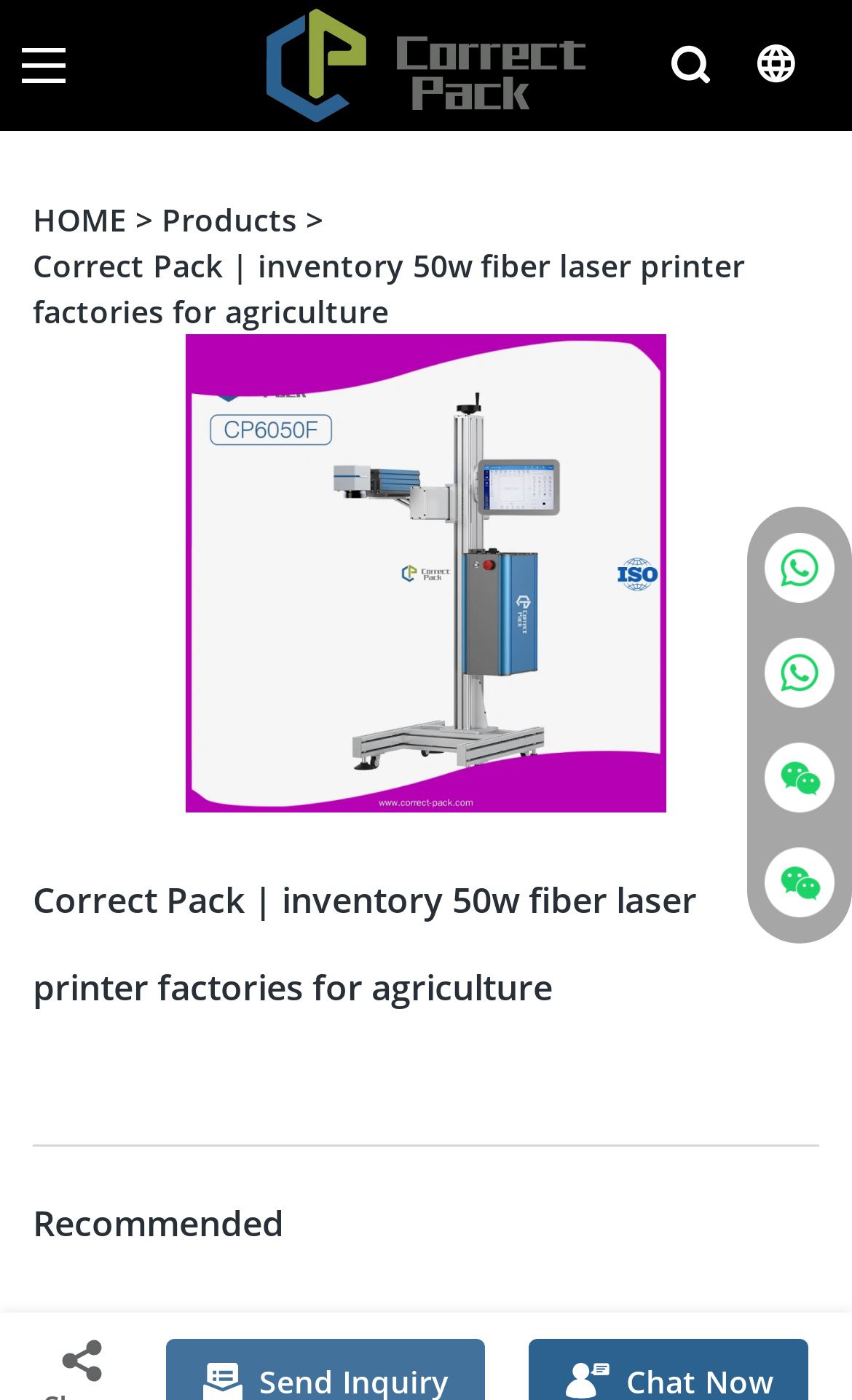Pinpoint the bounding box coordinates of the clickable area necessary to execute the following instruction: "Click on the 'Products' link". The coordinates should be given as four float numbers between 0 and 1, namely [left, top, right, bottom].

[0.19, 0.142, 0.349, 0.172]